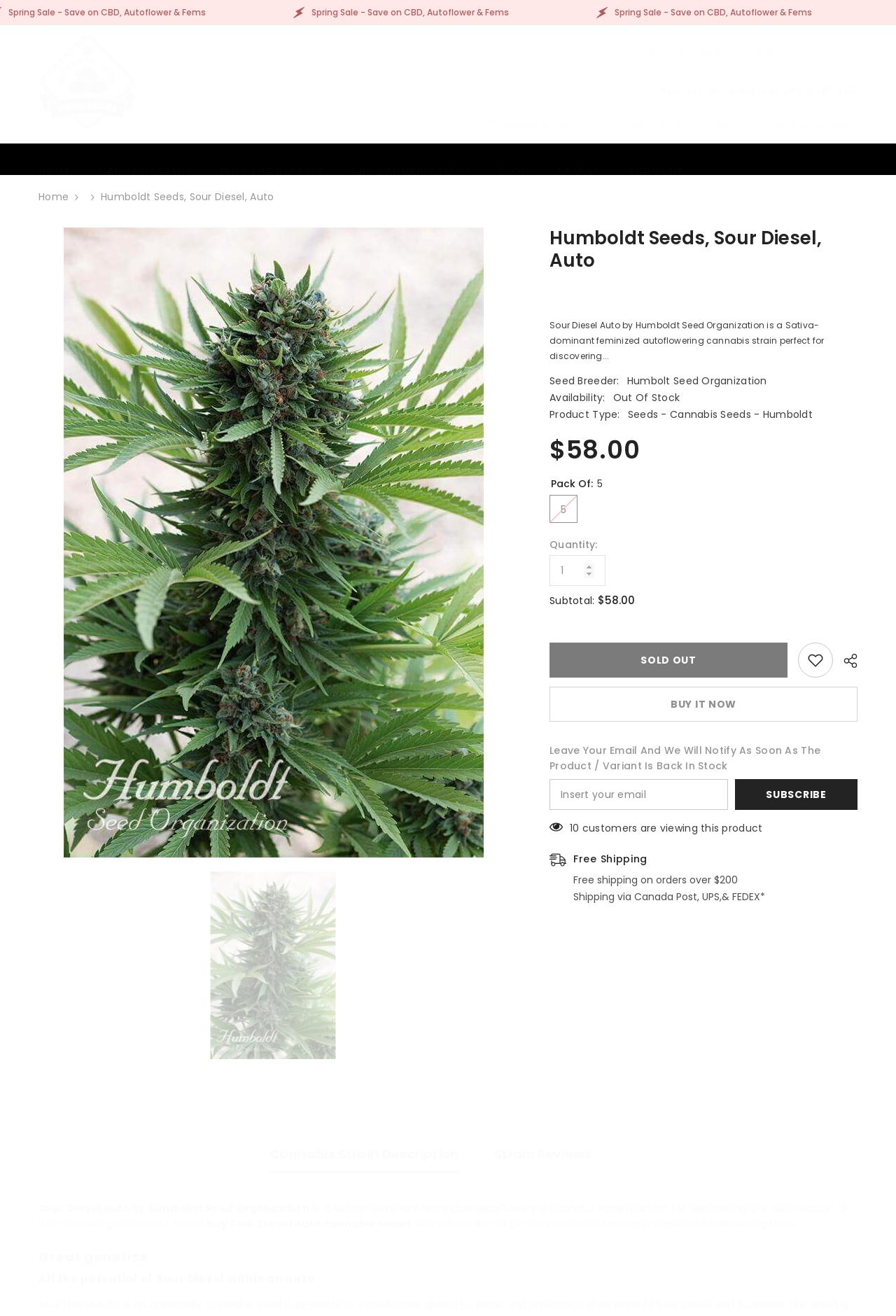Indicate the bounding box coordinates of the element that must be clicked to execute the instruction: "Sign in to your account". The coordinates should be given as four float numbers between 0 and 1, i.e., [left, top, right, bottom].

[0.793, 0.089, 0.83, 0.1]